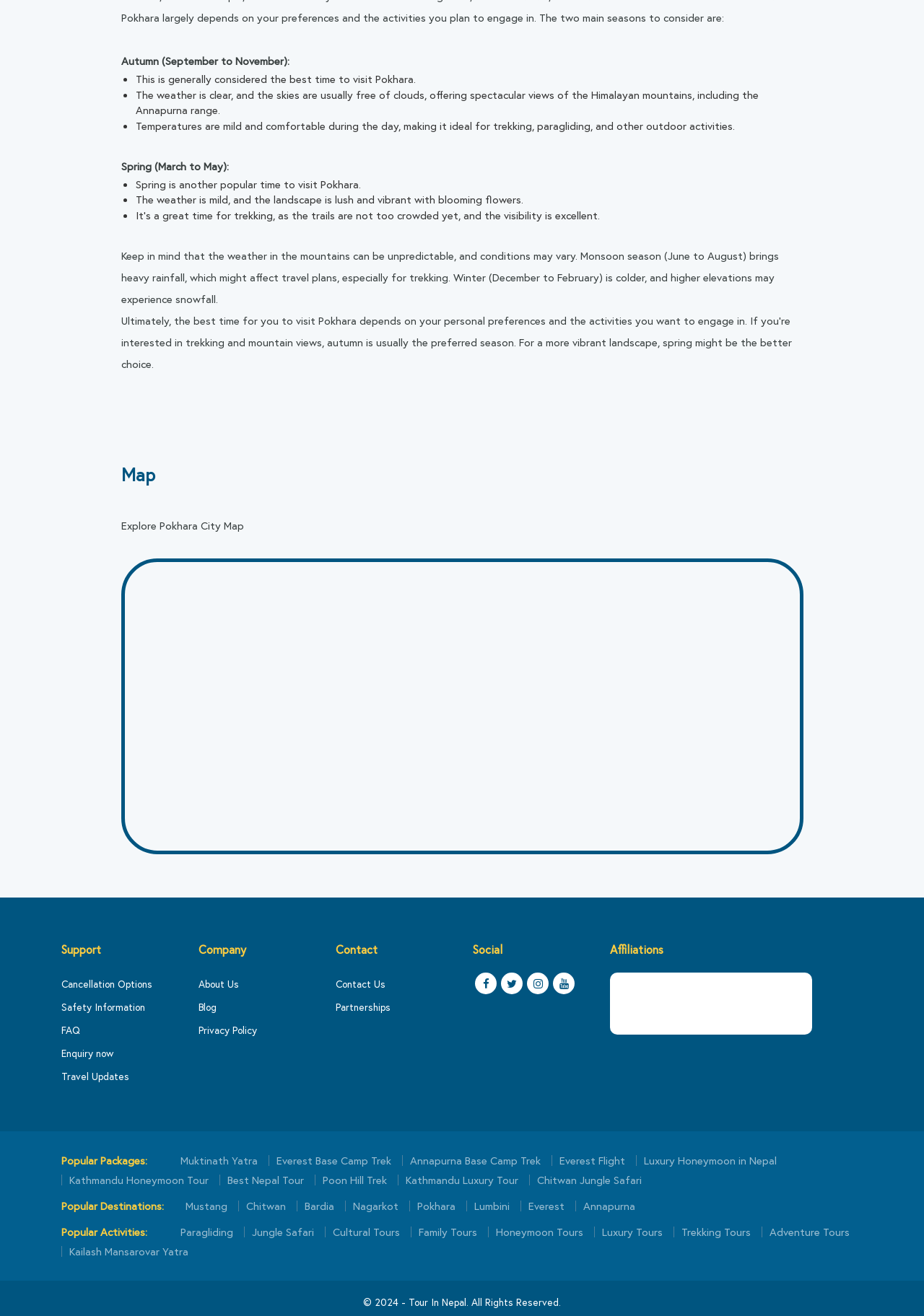Identify the bounding box coordinates of the region that needs to be clicked to carry out this instruction: "Contact Us". Provide these coordinates as four float numbers ranging from 0 to 1, i.e., [left, top, right, bottom].

[0.363, 0.739, 0.417, 0.757]